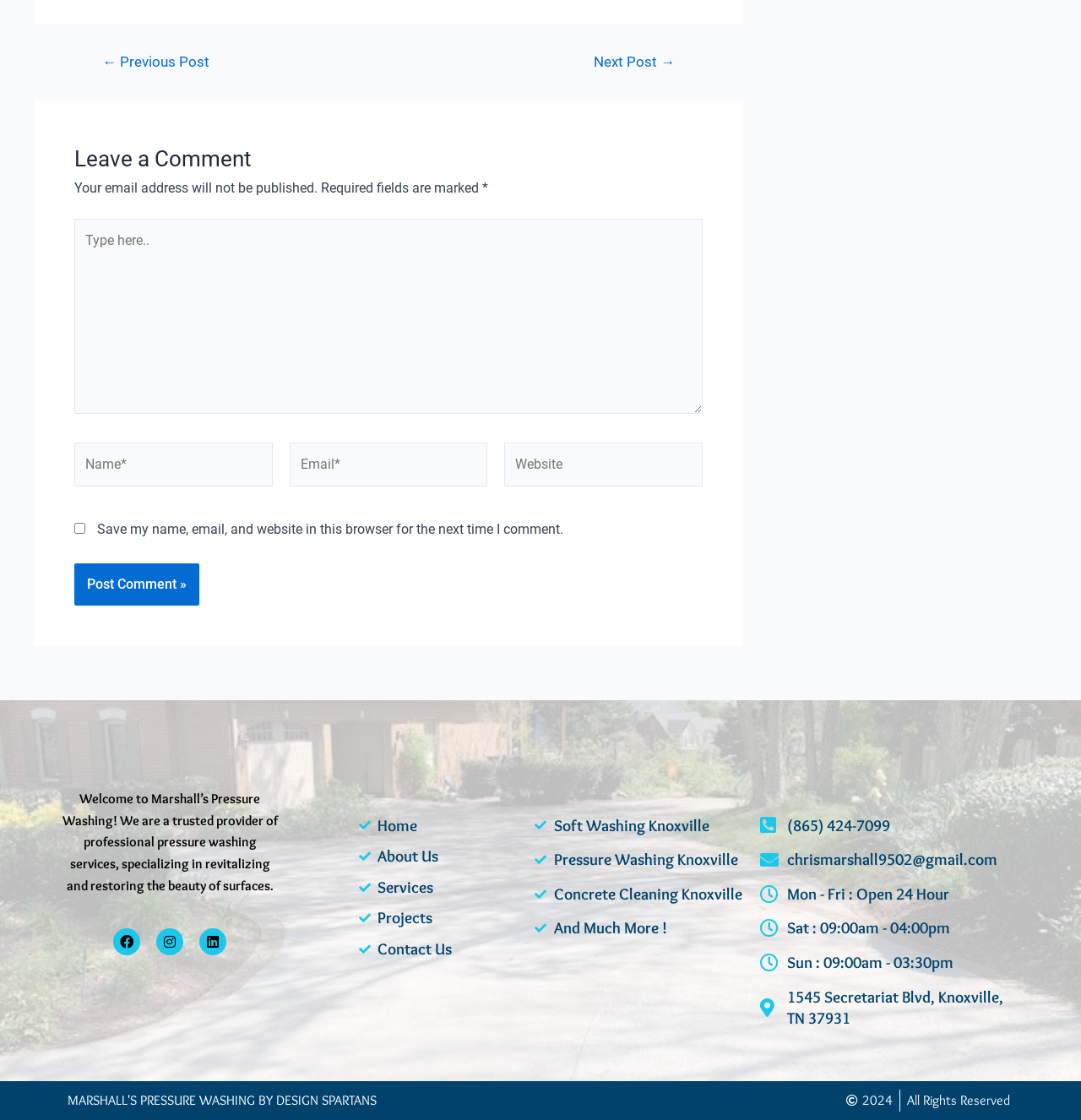What is the company name?
Based on the image, answer the question in a detailed manner.

The company name can be found in the welcome message at the top of the webpage, which says 'Welcome to Marshall’s Pressure Washing!'.